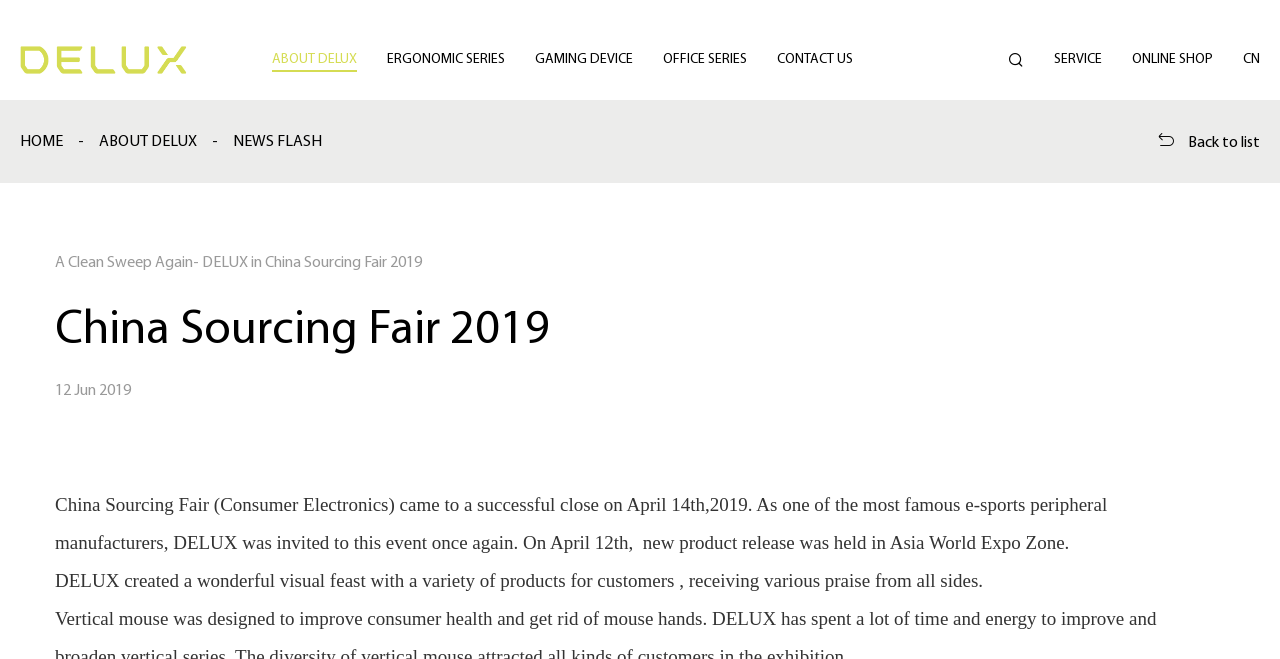Please provide the bounding box coordinates for the UI element as described: "Back to list". The coordinates must be four floats between 0 and 1, represented as [left, top, right, bottom].

[0.894, 0.152, 0.984, 0.278]